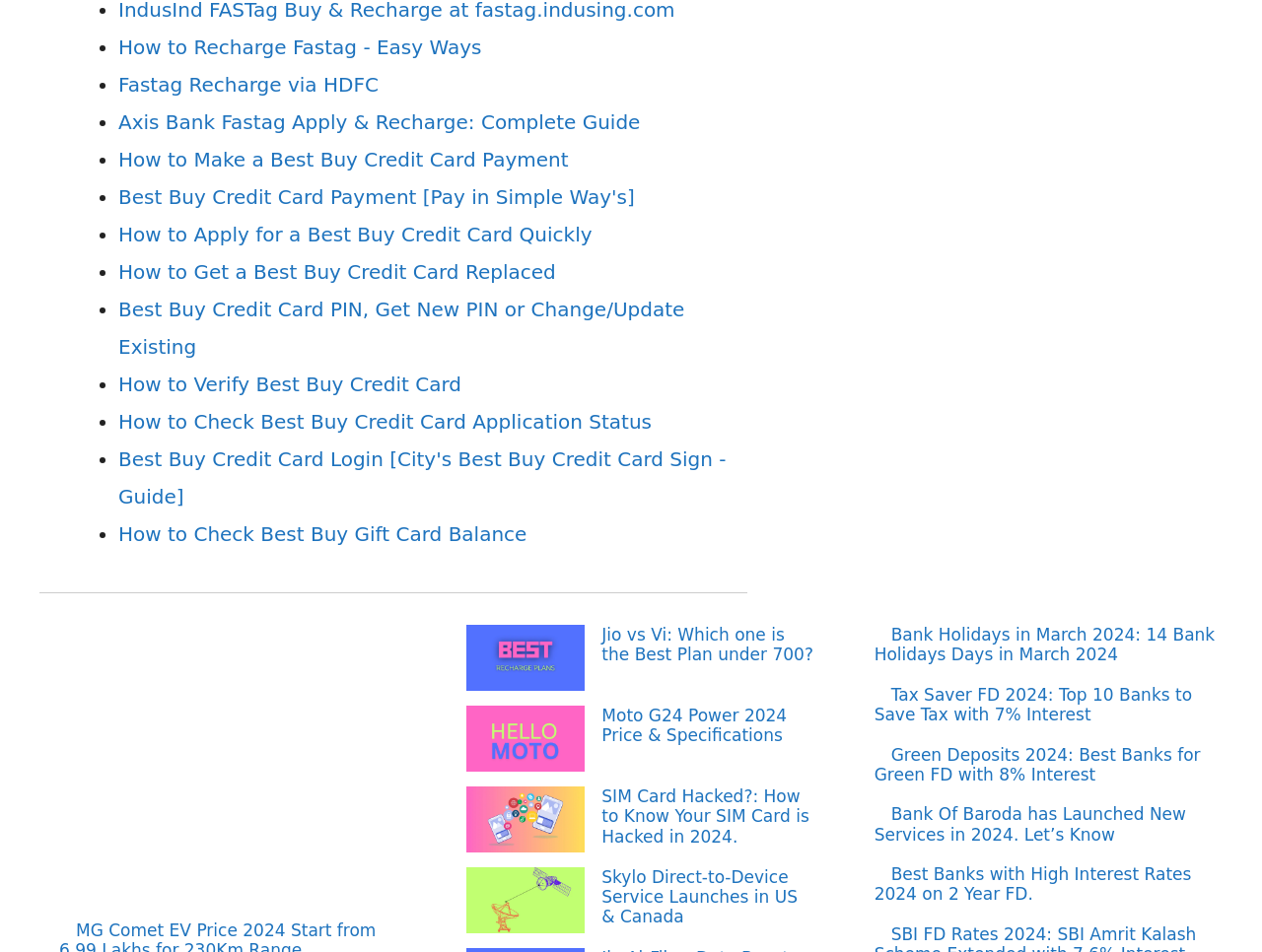How many links are there in the first section?
Please ensure your answer is as detailed and informative as possible.

The first section of the webpage contains a list of links, and there are 10 links in total, each starting with 'How to...' or 'Best Buy Credit Card...'. Therefore, the answer is 10.